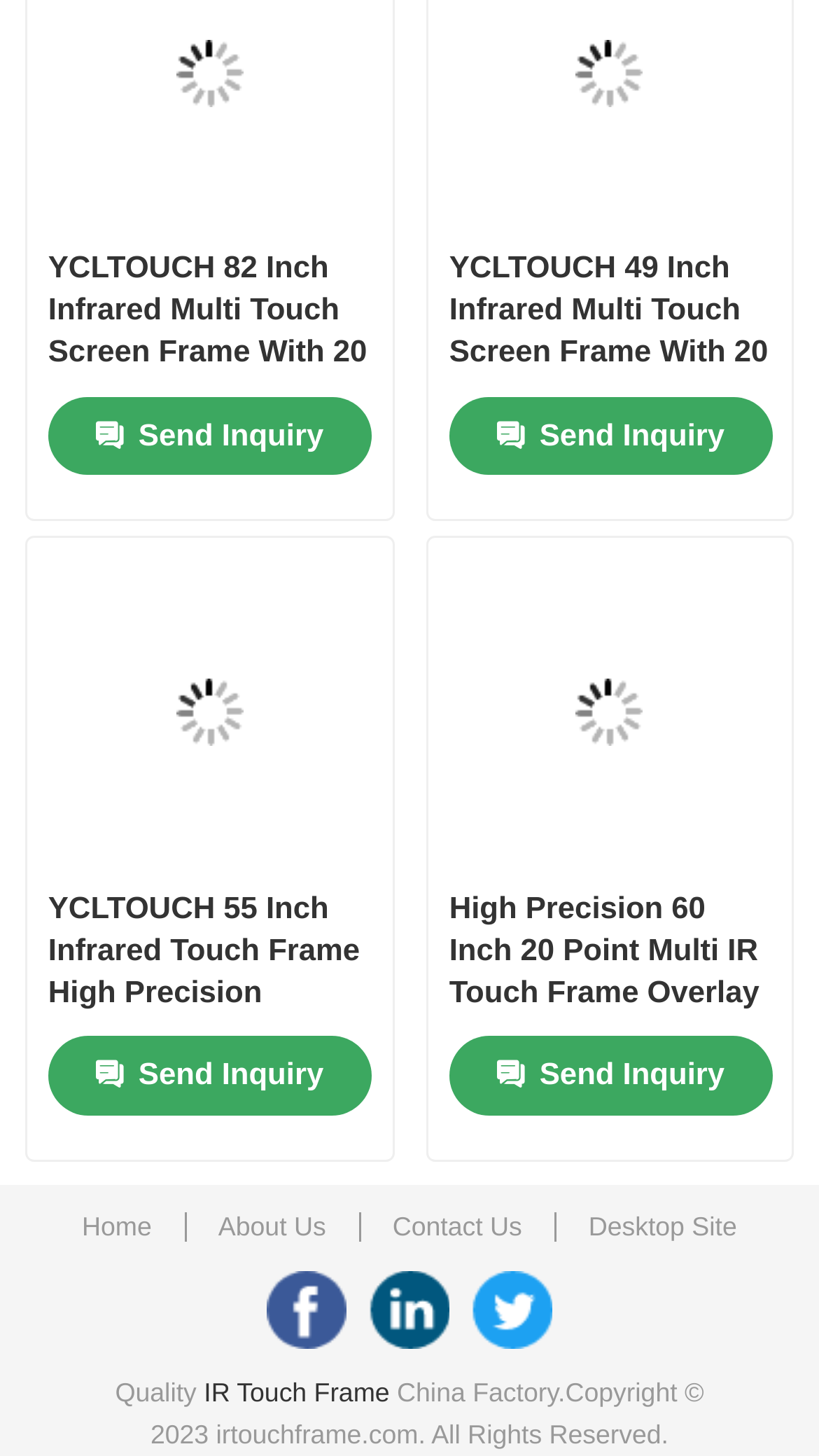Please identify the bounding box coordinates for the region that you need to click to follow this instruction: "check the next post".

None